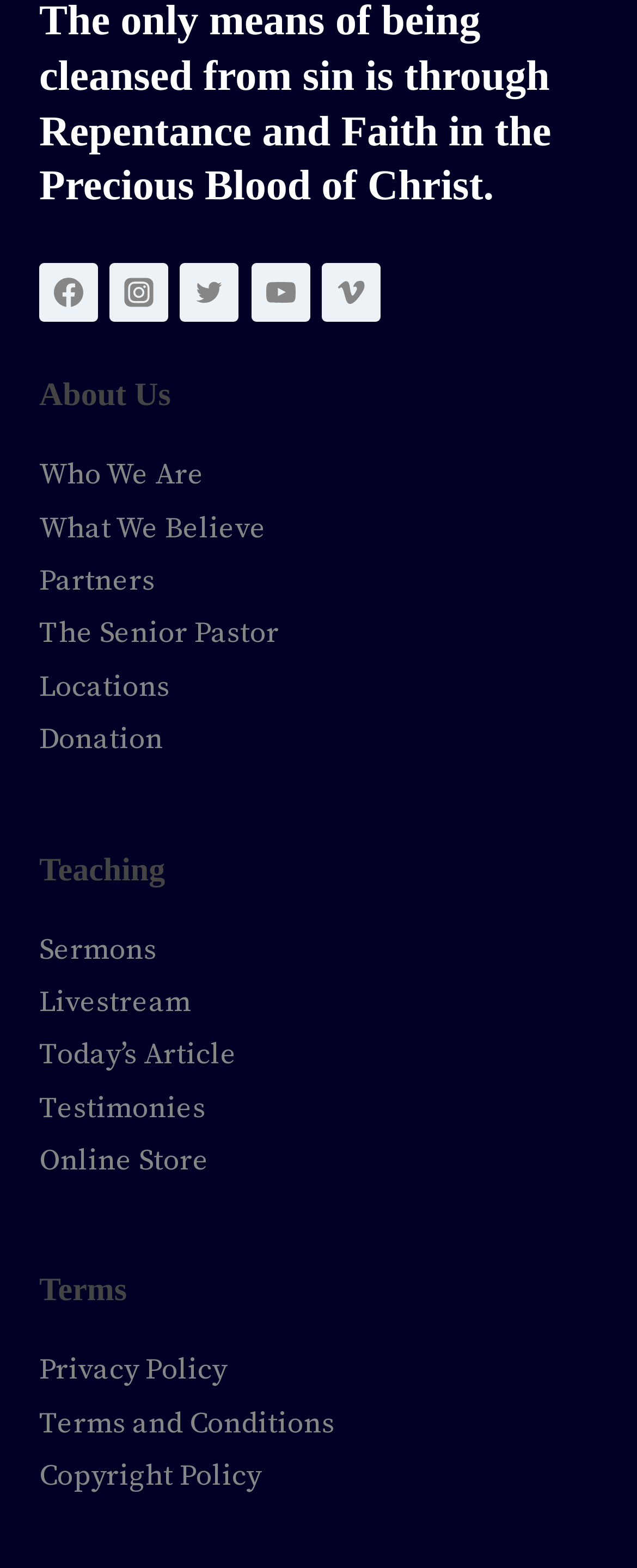Please identify the bounding box coordinates of the region to click in order to complete the task: "View Privacy Policy". The coordinates must be four float numbers between 0 and 1, specified as [left, top, right, bottom].

[0.062, 0.862, 0.356, 0.886]